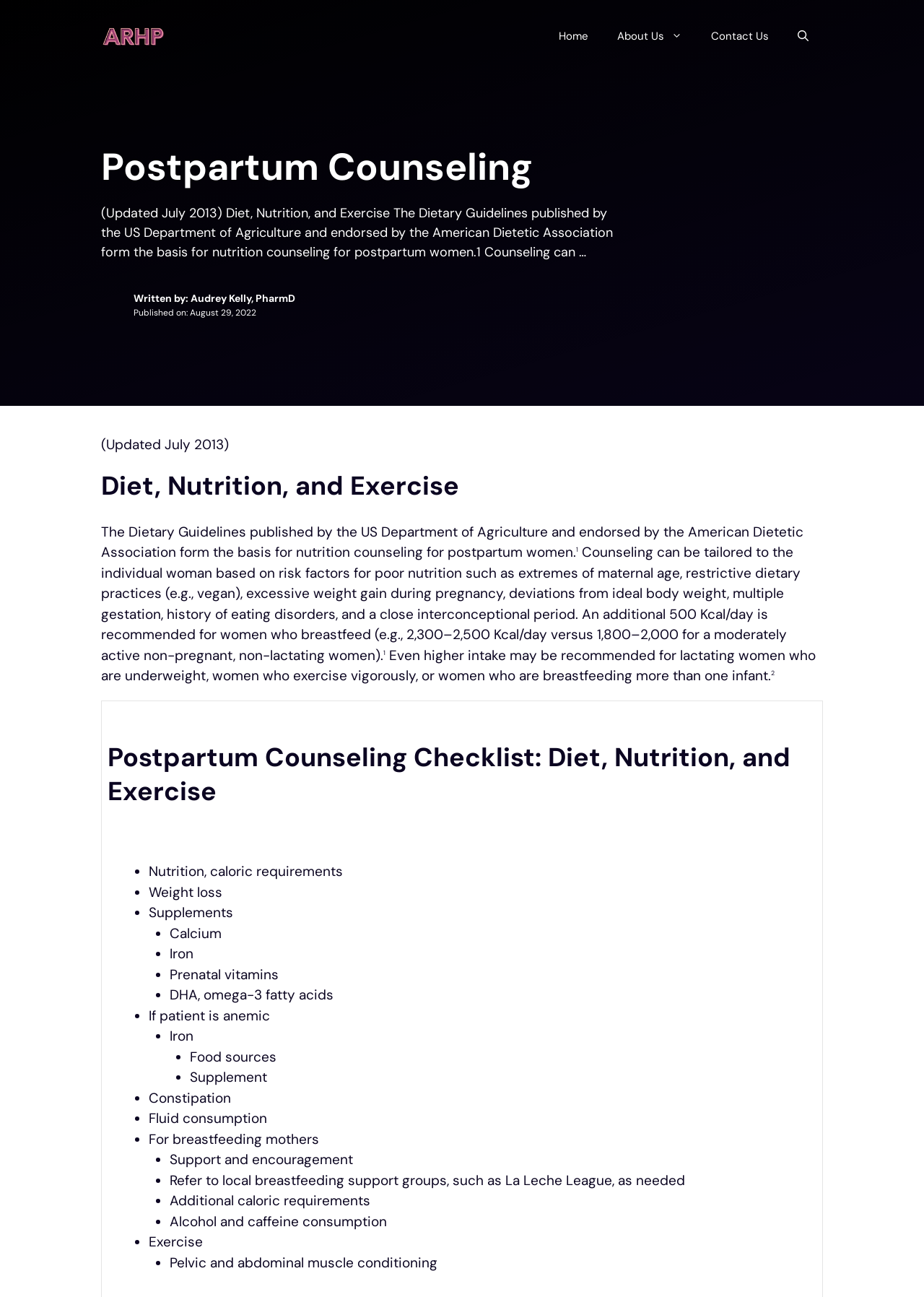Write an exhaustive caption that covers the webpage's main aspects.

The webpage is about postpartum counseling, specifically focusing on diet, nutrition, and exercise. At the top, there is a banner with the site's name and a navigation menu with links to "Home", "About Us", "Contact Us", and "Open Search Bar". Below the banner, there is a heading "Postpartum Counseling" followed by a brief introduction to the topic, which includes a photo of the author and information about the publication date.

The main content of the page is divided into sections, starting with an overview of diet, nutrition, and exercise guidelines for postpartum women. This section includes a heading "Diet, Nutrition, and Exercise" and several paragraphs of text discussing the importance of nutrition counseling, risk factors for poor nutrition, and recommended daily caloric intake for breastfeeding women.

Following this section, there is a checklist titled "Postpartum Counseling Checklist: Diet, Nutrition, and Exercise" that lists various topics related to diet, nutrition, and exercise, including weight loss, supplements, calcium, iron, prenatal vitamins, and more. Each topic is marked with a bullet point, and some have additional information or subtopics.

Throughout the page, there are no prominent images, but there are several superscript numbers that likely refer to citations or references. The overall layout of the page is clean and easy to follow, with clear headings and concise text.